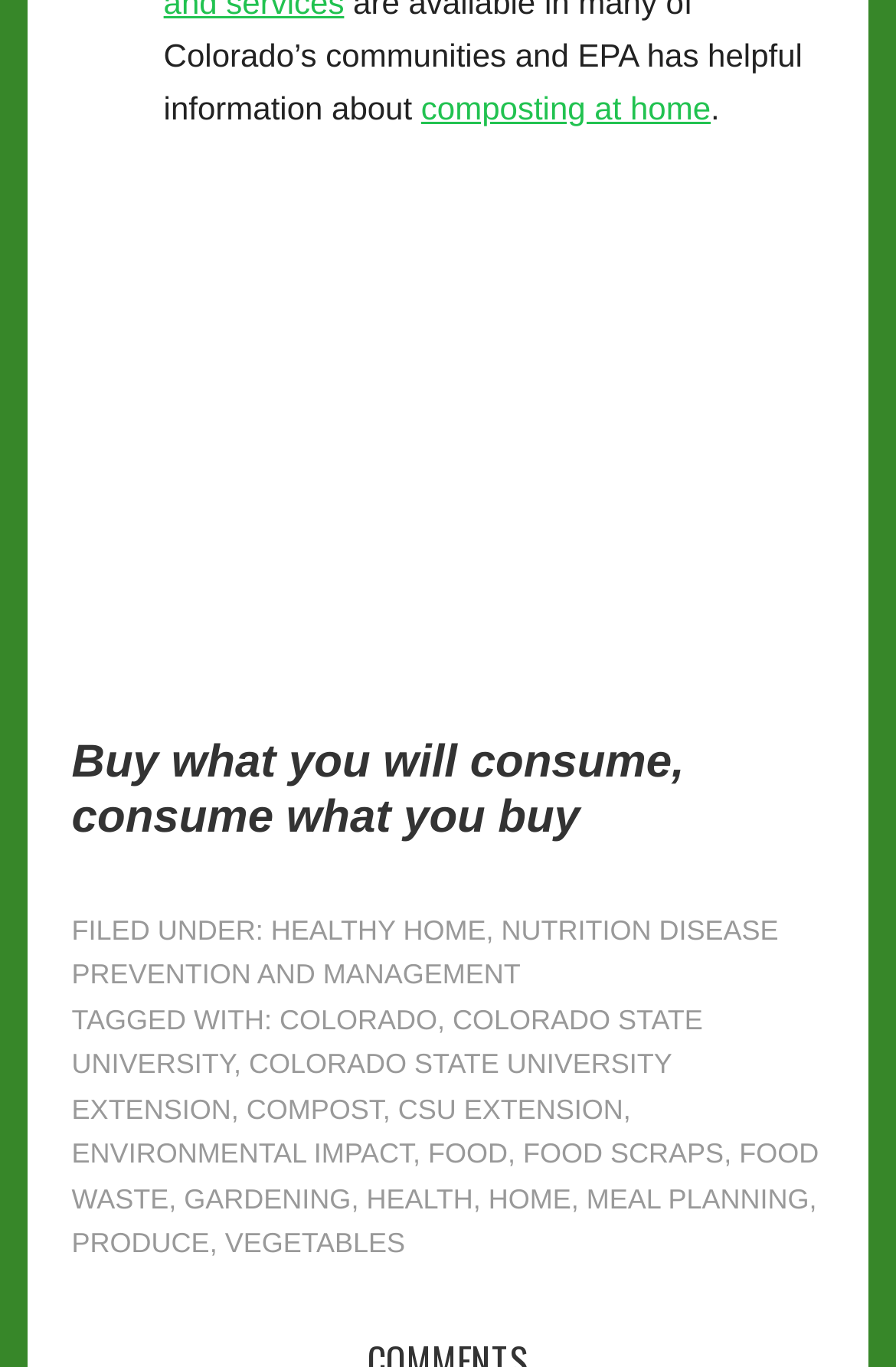Use a single word or phrase to answer the question: What is the location mentioned in the article?

Colorado